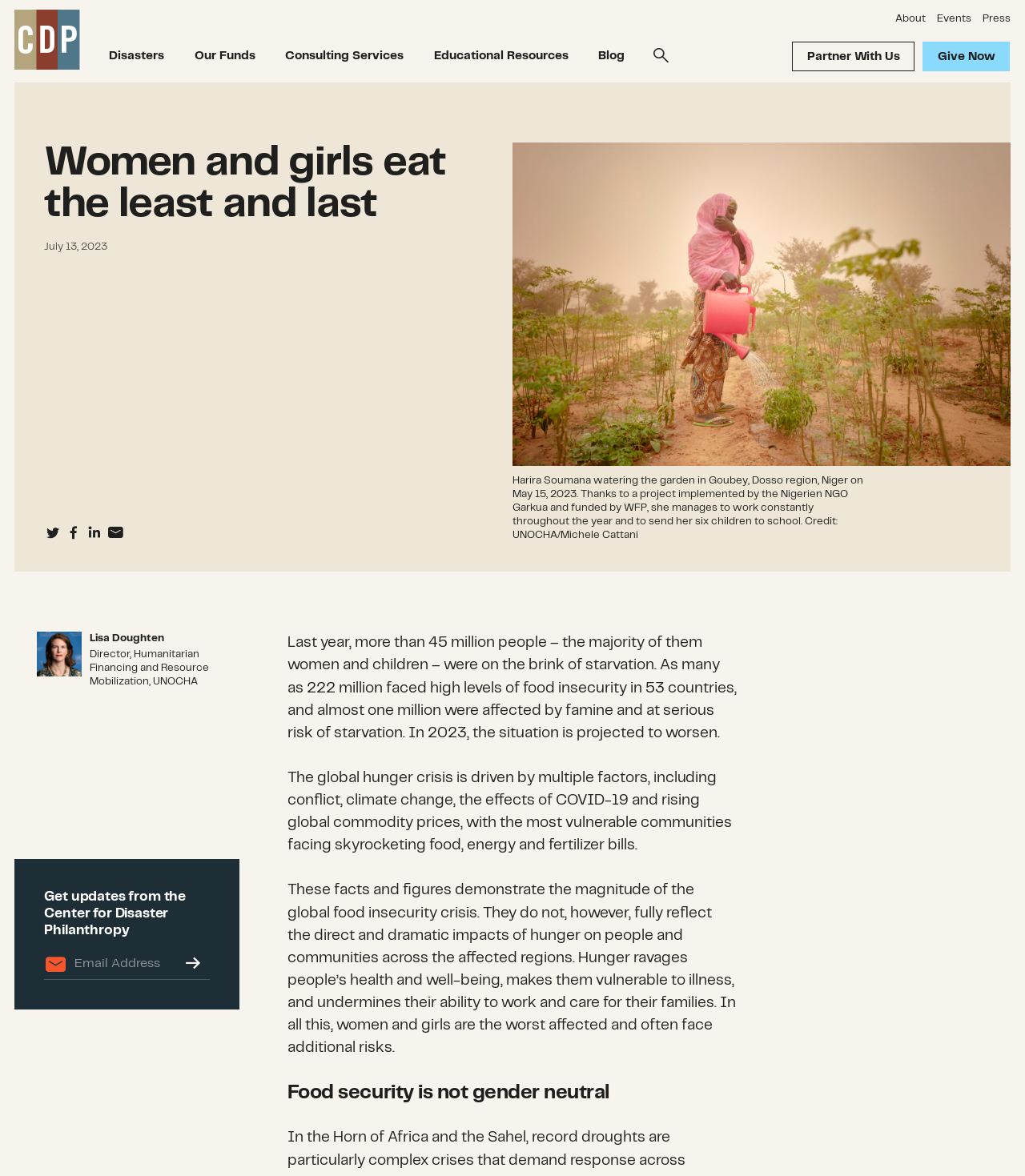Please identify the bounding box coordinates of the clickable region that I should interact with to perform the following instruction: "Search for something". The coordinates should be expressed as four float numbers between 0 and 1, i.e., [left, top, right, bottom].

[0.638, 0.038, 0.653, 0.057]